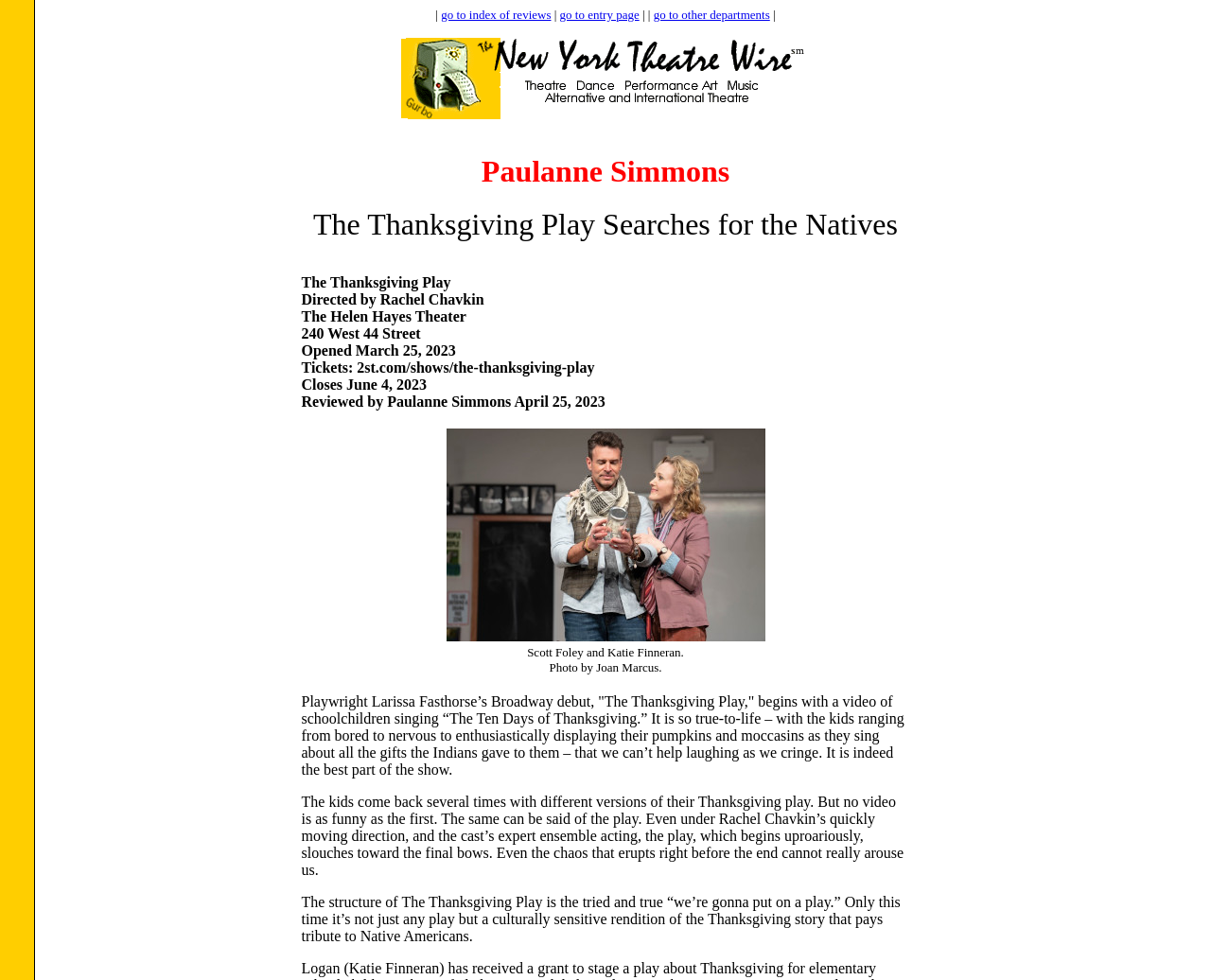Provide a one-word or short-phrase answer to the question:
What is the date when the play opened?

March 25, 2023